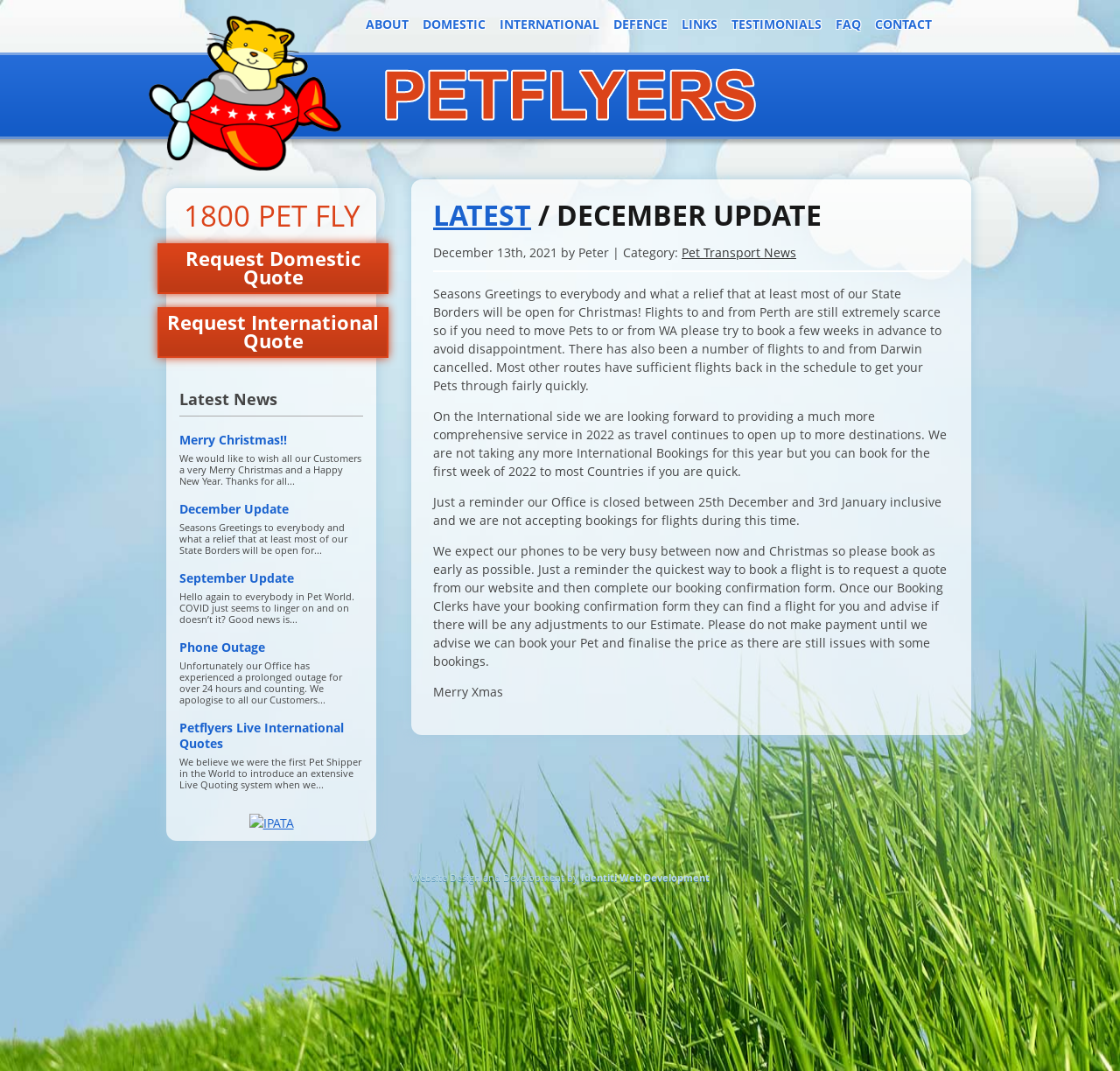When does the office close for Christmas?
Make sure to answer the question with a detailed and comprehensive explanation.

The office closes for Christmas between 25th December and 3rd January inclusive, as stated in the StaticText element with the text 'Just a reminder our Office is closed between 25th December and 3rd January inclusive...'.